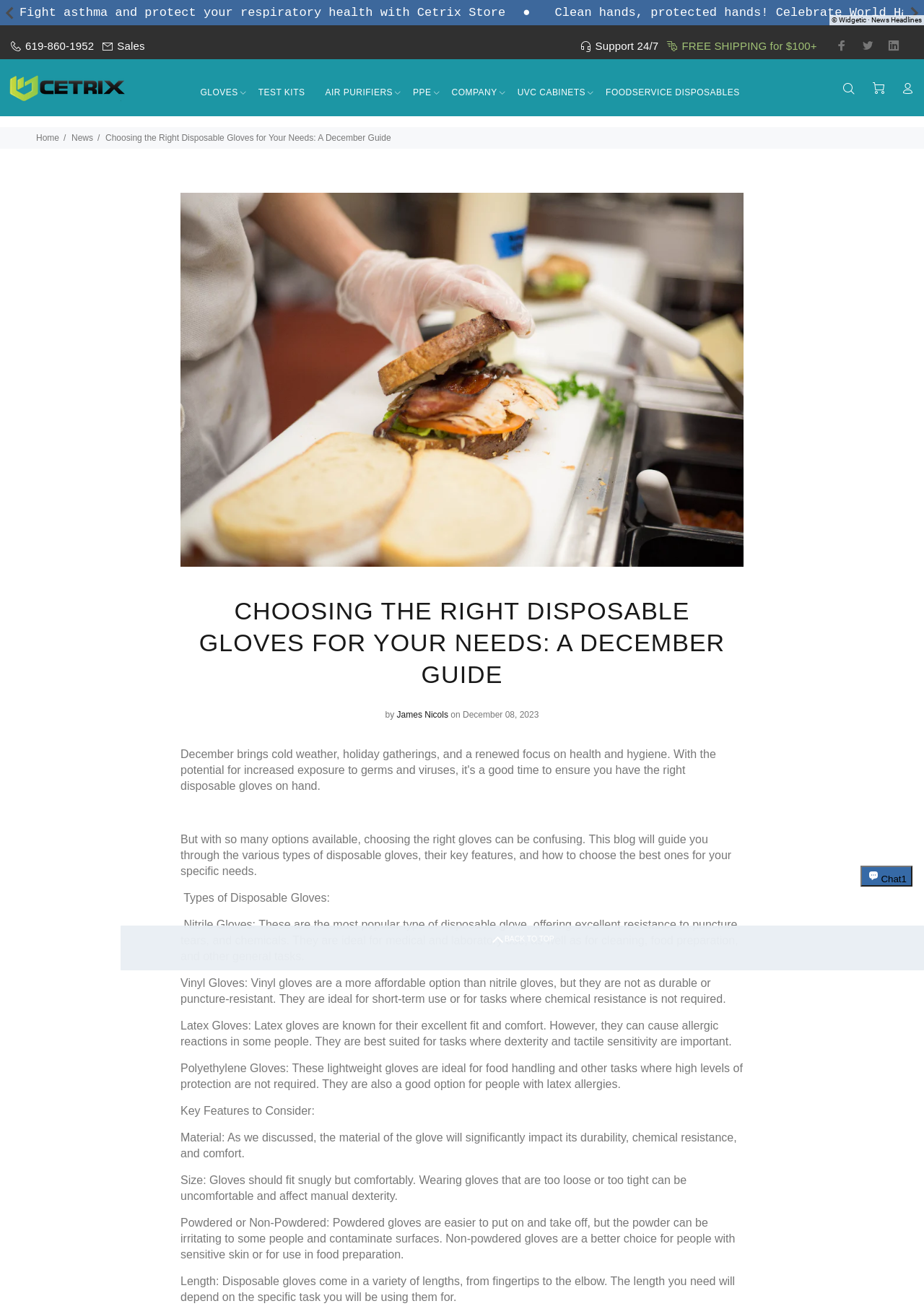What type of gloves are ideal for medical and laboratory use?
Give a one-word or short phrase answer based on the image.

Nitrile Gloves